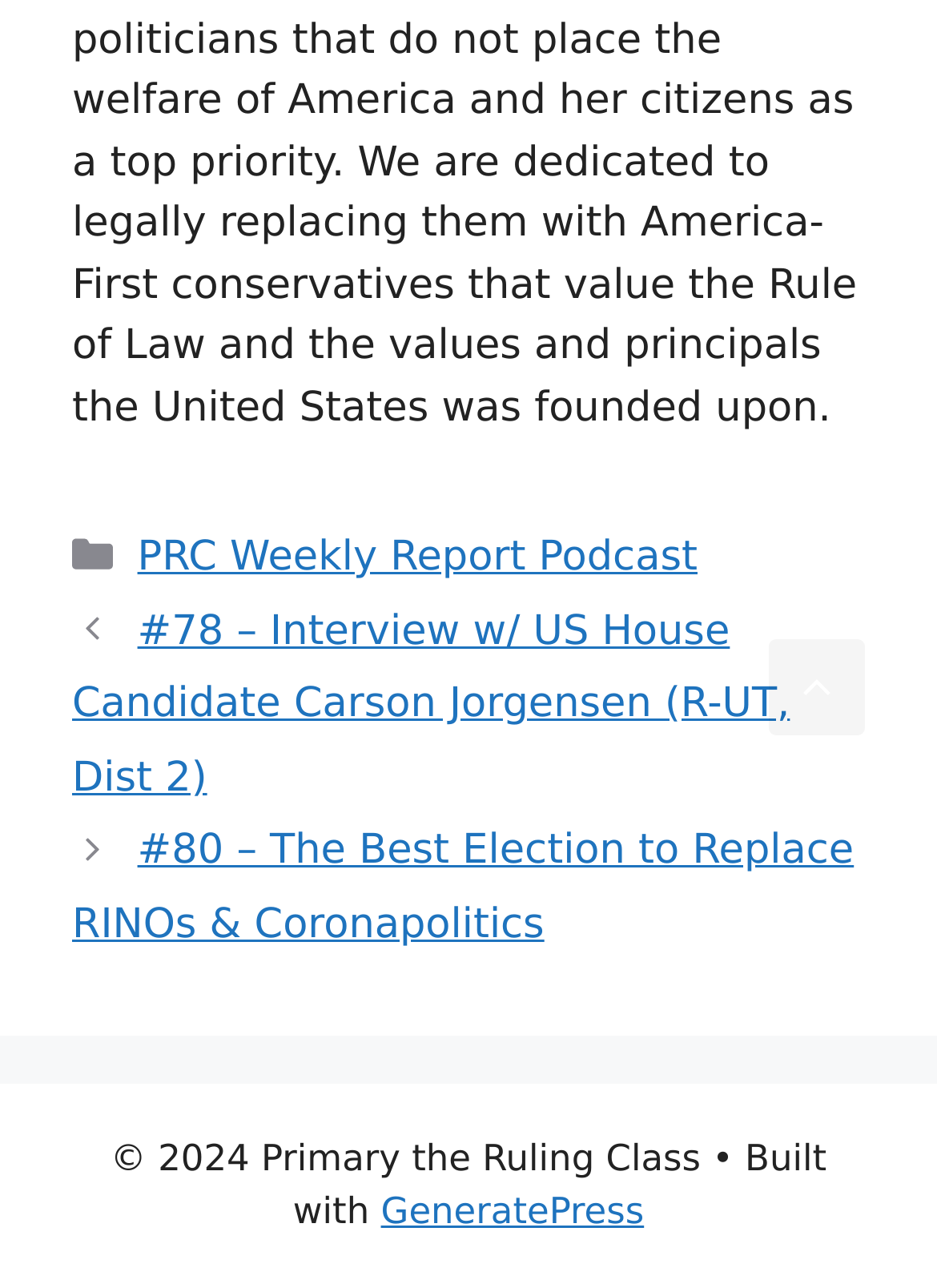How many links are in the Posts section?
Can you provide a detailed and comprehensive answer to the question?

I counted the number of link elements under the 'Posts' navigation element, which are '#78 – Interview w/ US House Candidate Carson Jorgensen (R-UT, Dist 2)' and '#80 – The Best Election to Replace RINOs & Coronapolitics'.